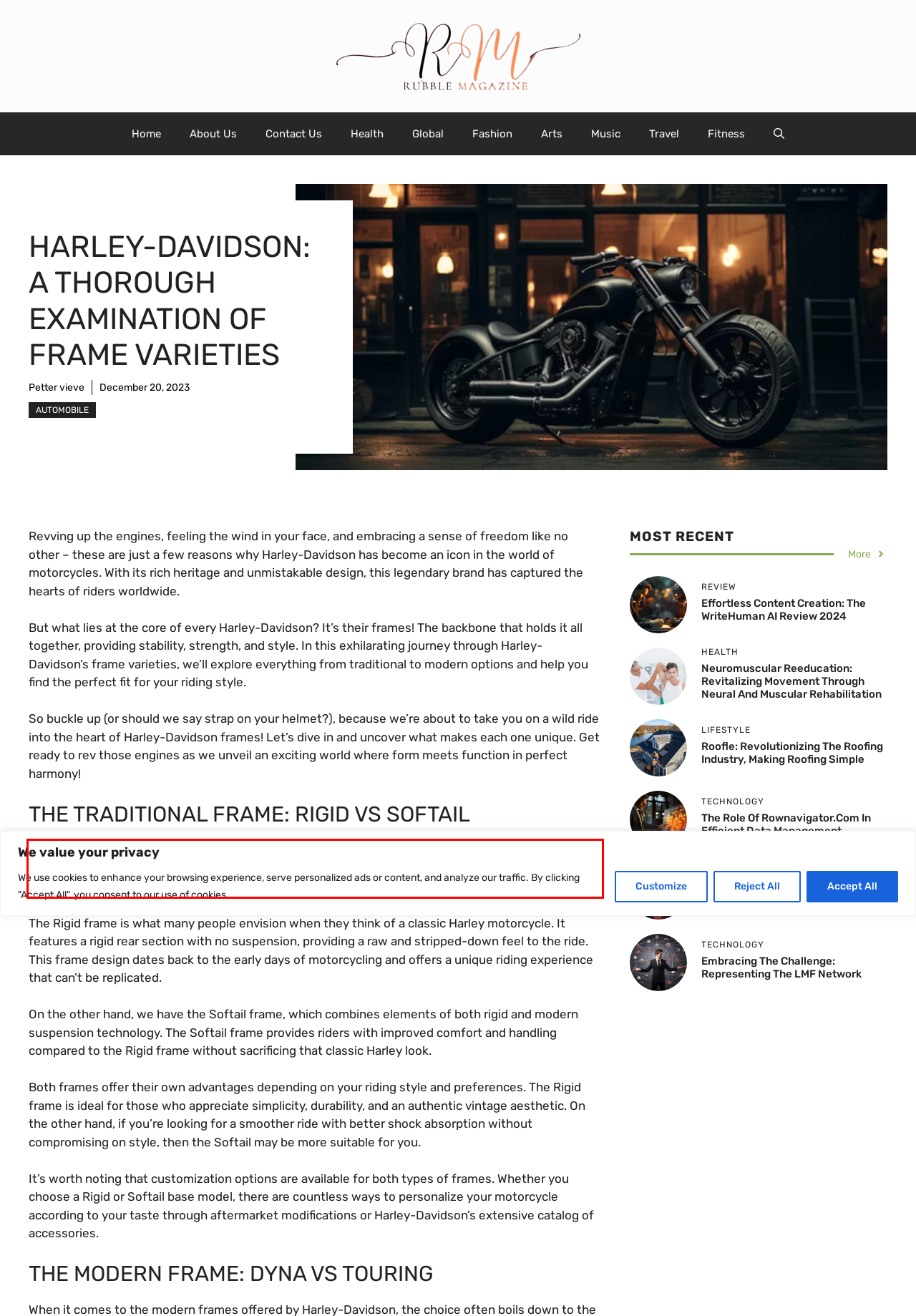From the screenshot of the webpage, locate the red bounding box and extract the text contained within that area.

When it comes to Harley-Davidson motorcycles, one of the first things that comes to mind is their iconic frames. The traditional frame options offered by Harley-Davidson are the Rigid and Softail varieties. Let’s take a closer look at each one.